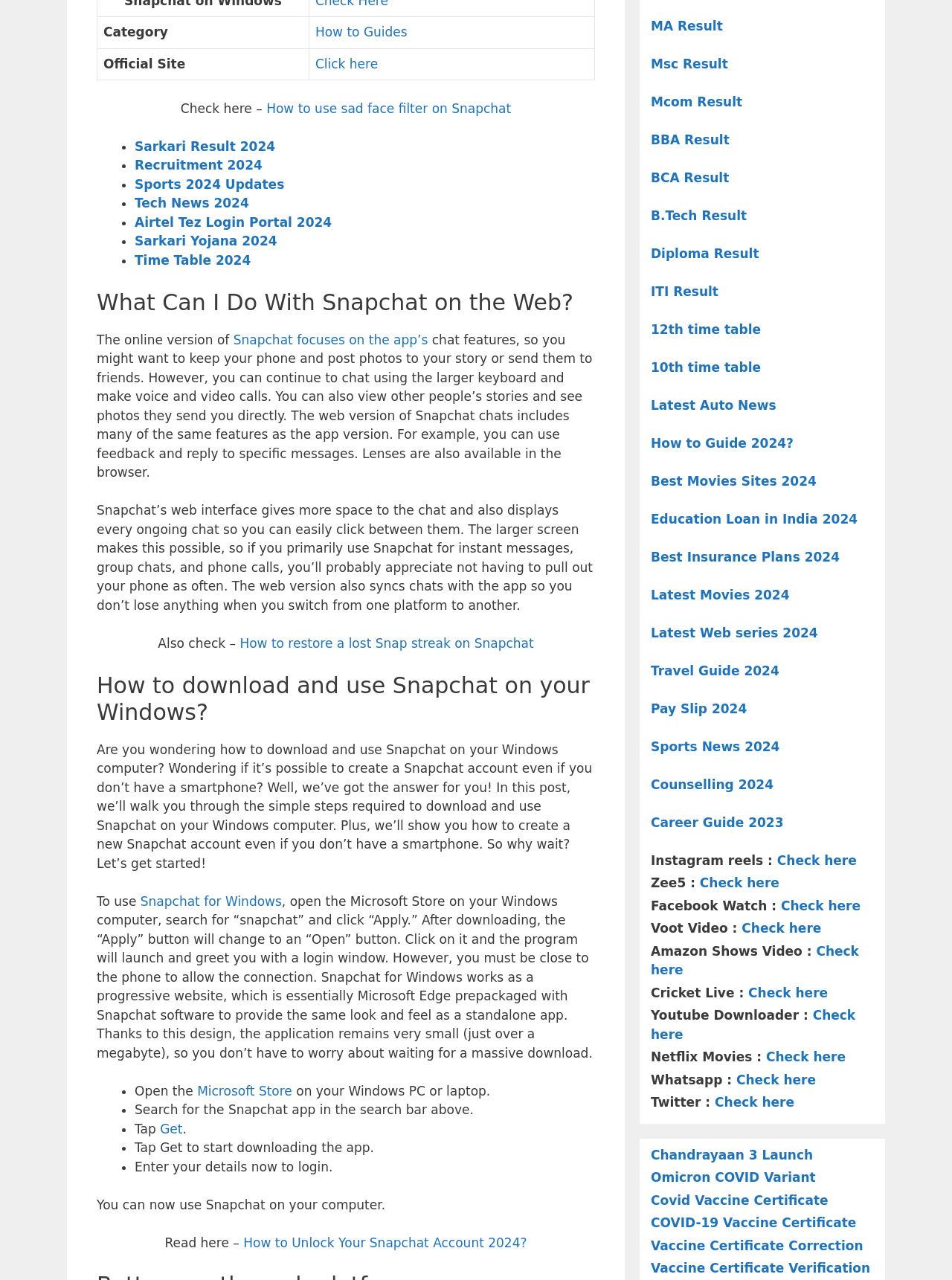Give a one-word or short phrase answer to this question: 
What are some other topics discussed on the webpage?

Education, movies, and sports